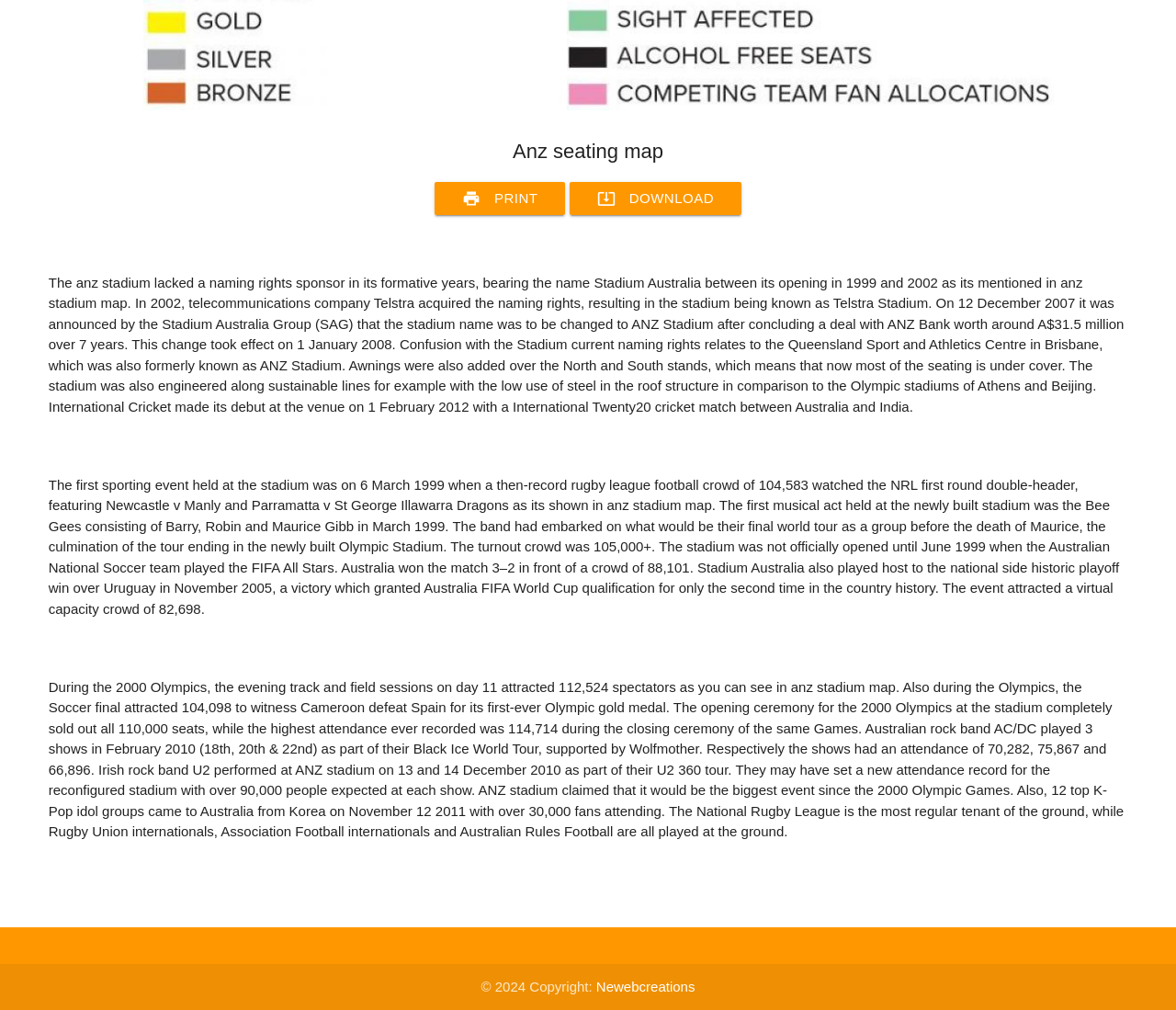Provide a short answer to the following question with just one word or phrase: What is the name of the stadium mentioned in the webpage?

ANZ Stadium